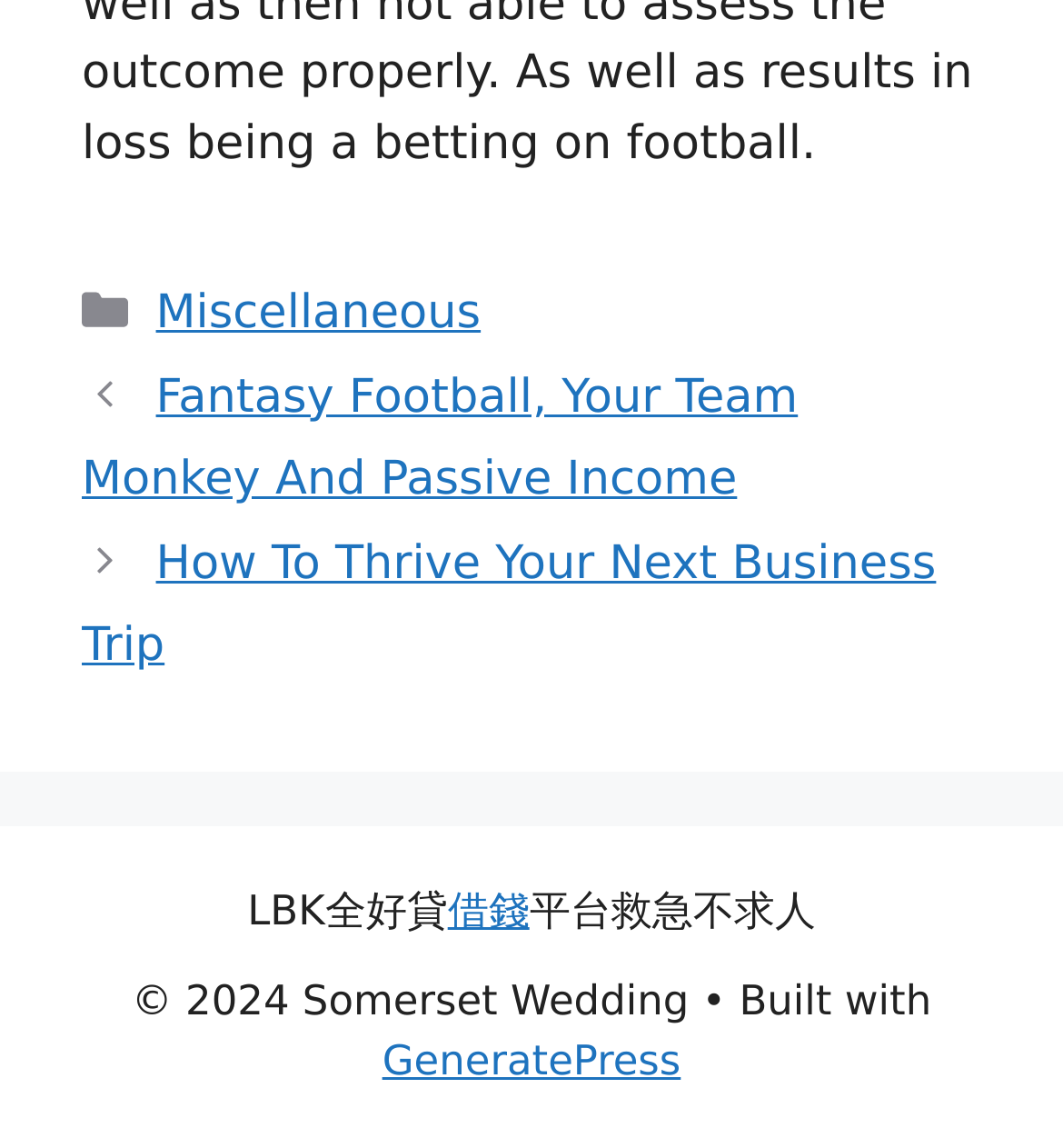What is the category of the first post?
Answer the question with a detailed and thorough explanation.

By examining the footer section of the webpage, I found a link labeled 'Miscellaneous' which is categorized under 'Posts'. Therefore, the category of the first post is 'Miscellaneous'.